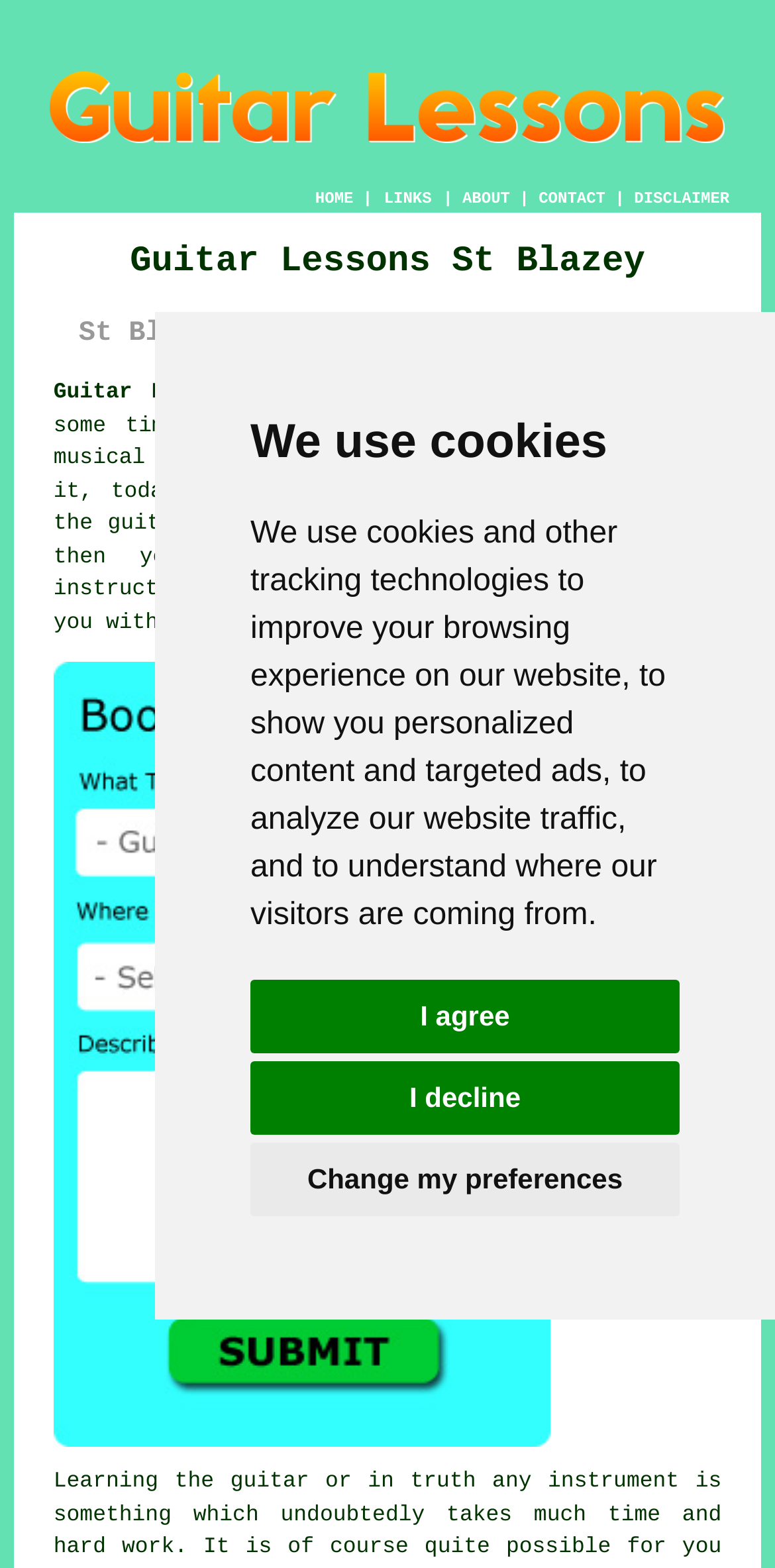Please find the bounding box coordinates of the element that you should click to achieve the following instruction: "Get a random quote". The coordinates should be presented as four float numbers between 0 and 1: [left, top, right, bottom].

None